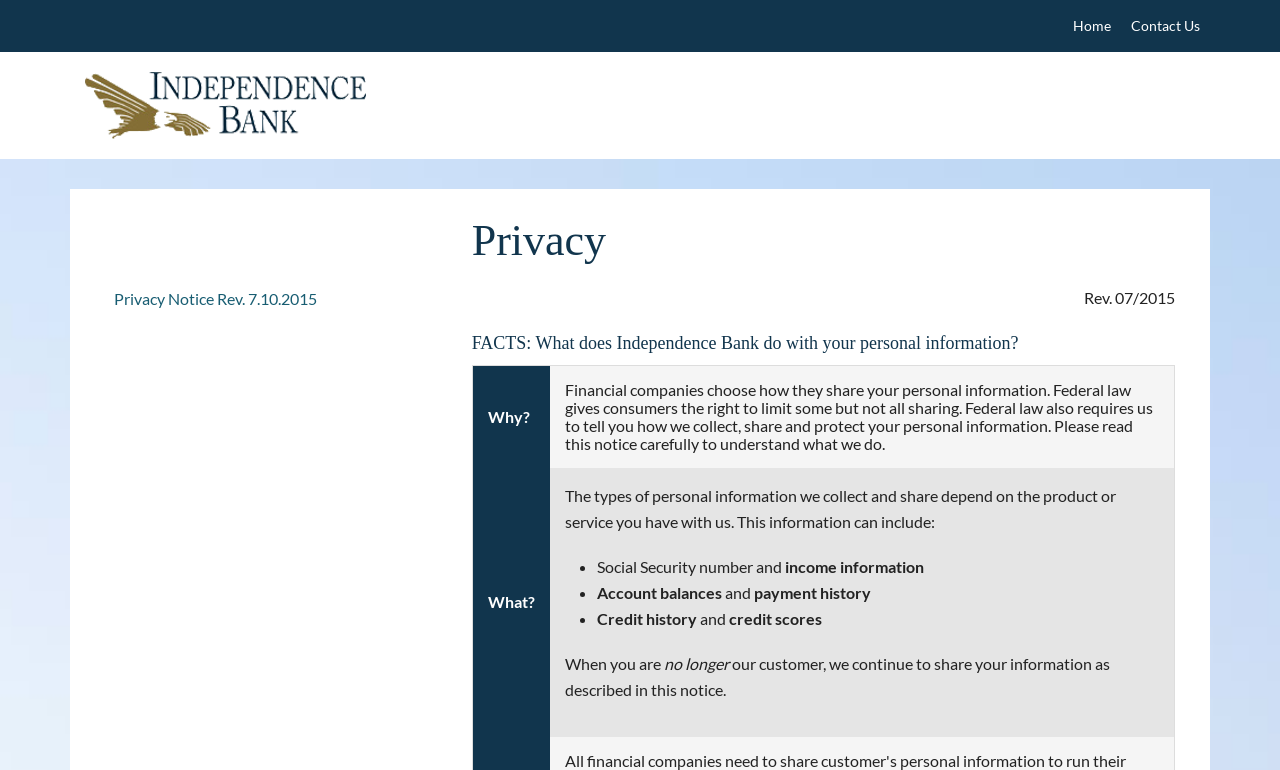Bounding box coordinates are specified in the format (top-left x, top-left y, bottom-right x, bottom-right y). All values are floating point numbers bounded between 0 and 1. Please provide the bounding box coordinate of the region this sentence describes: alt="Independence Bank"

[0.066, 0.094, 0.286, 0.181]